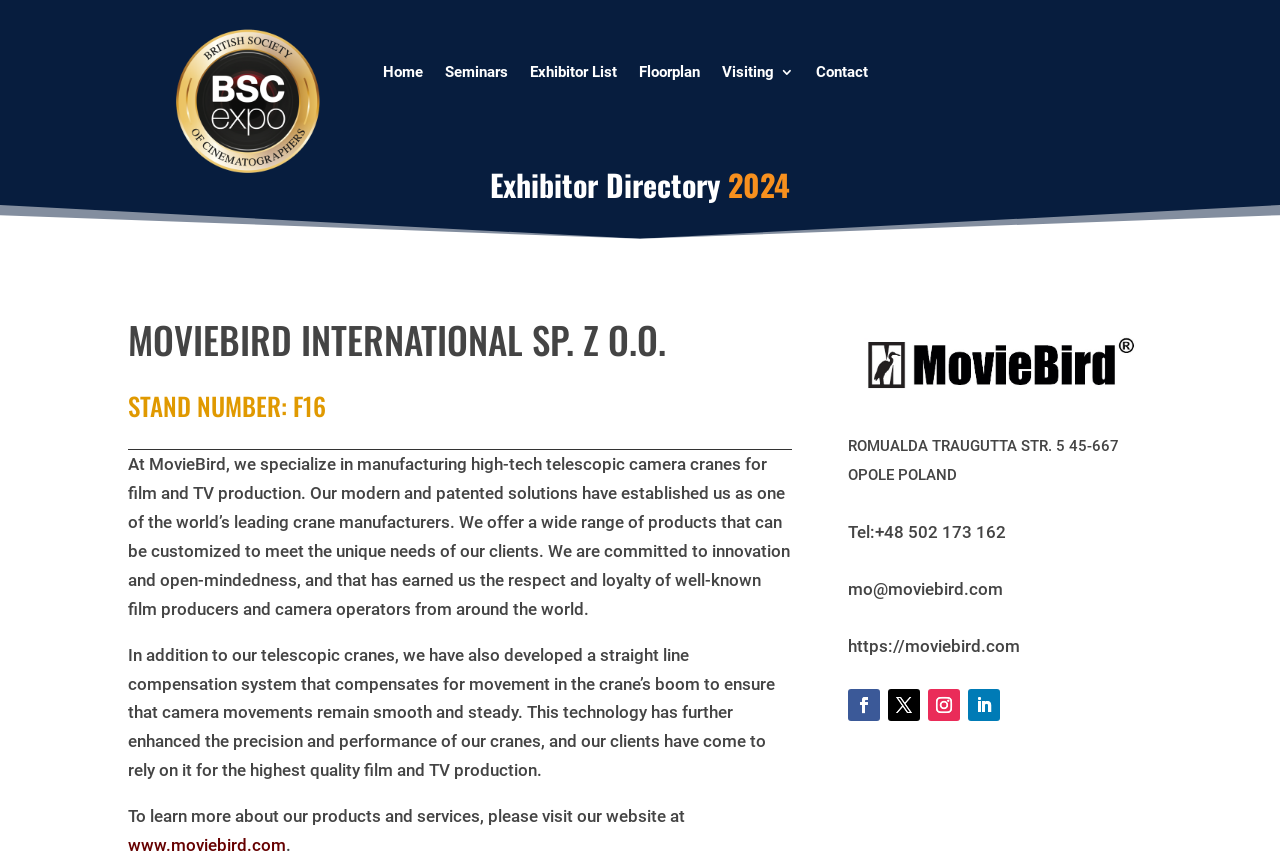What is the company's specialization? Examine the screenshot and reply using just one word or a brief phrase.

Telescopic camera cranes